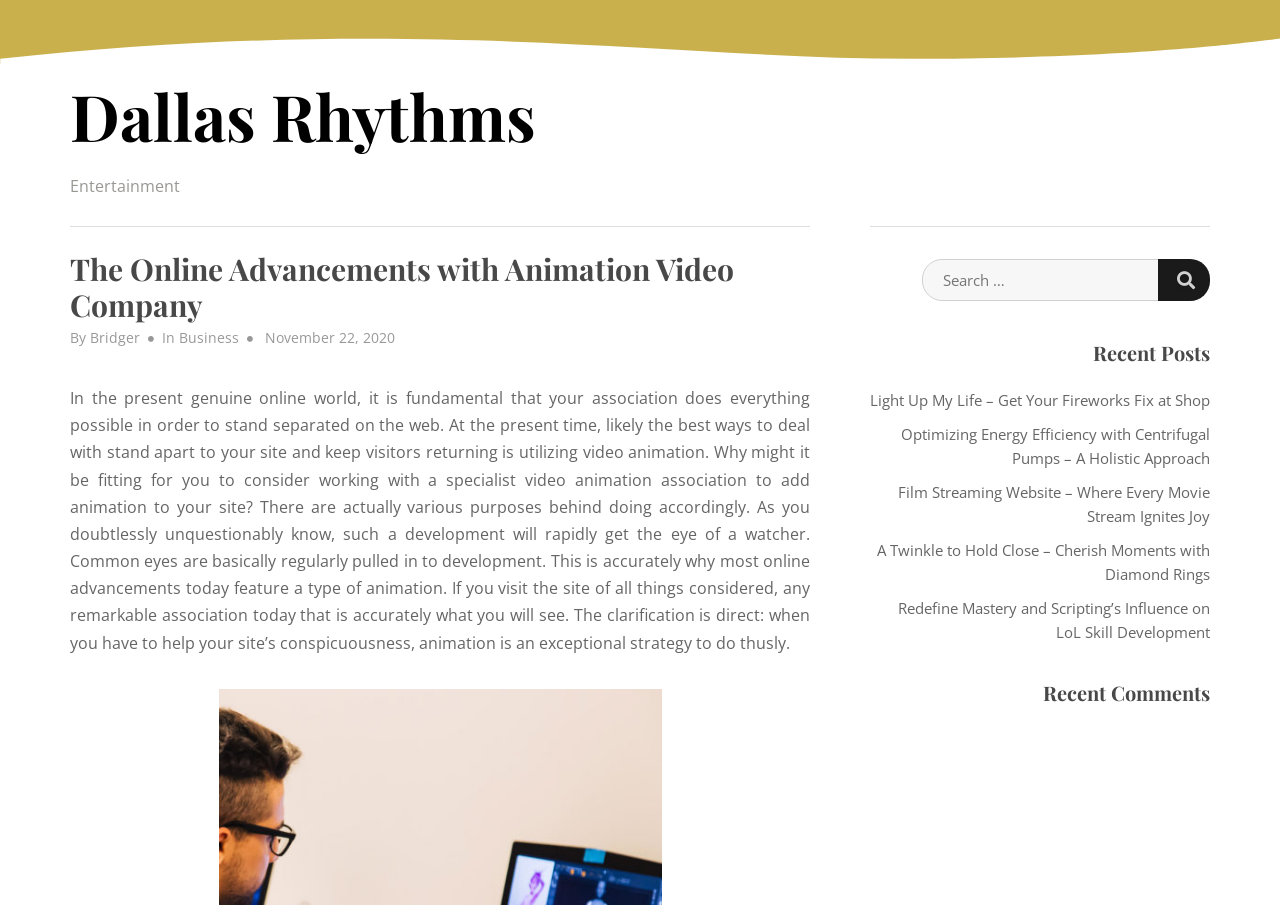What is the function of the search box?
Please respond to the question thoroughly and include all relevant details.

The search box is located on the right side of the webpage, and it has a placeholder text 'SEARCH FOR:' and a search button with a magnifying glass icon. This suggests that the search box is used to search for content on the webpage.